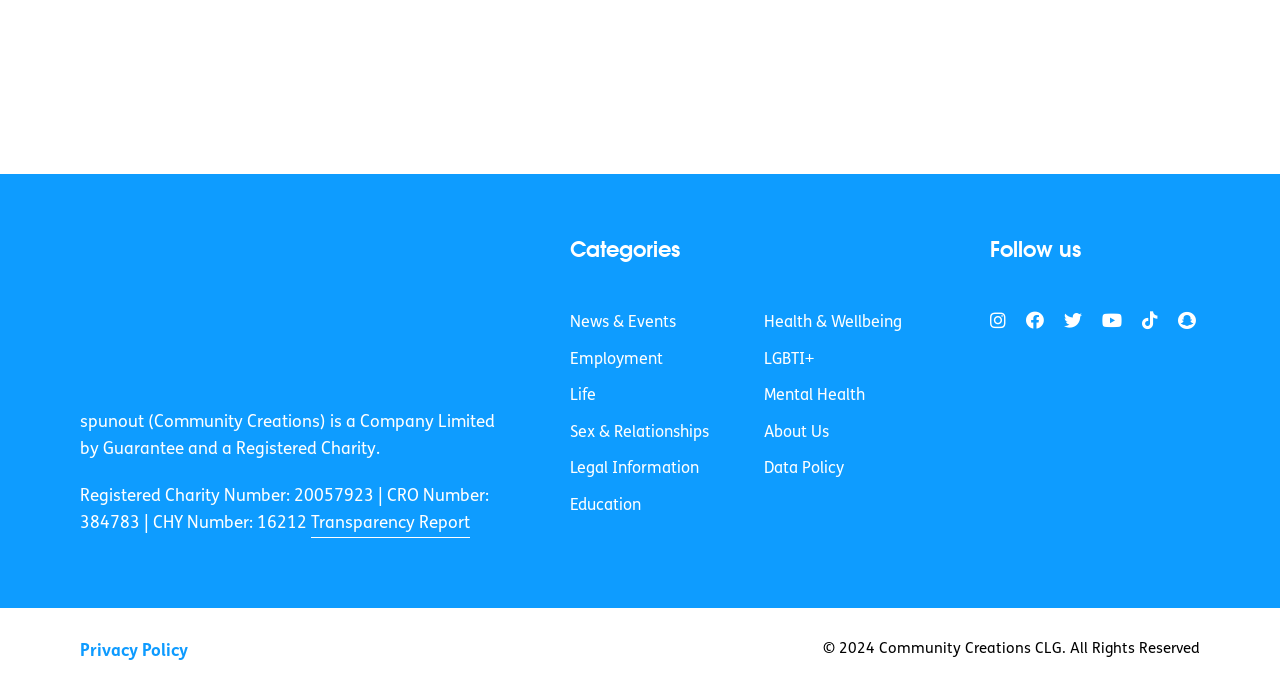Provide your answer to the question using just one word or phrase: What is the company type of Community Creations?

Company Limited by Guarantee and a Registered Charity